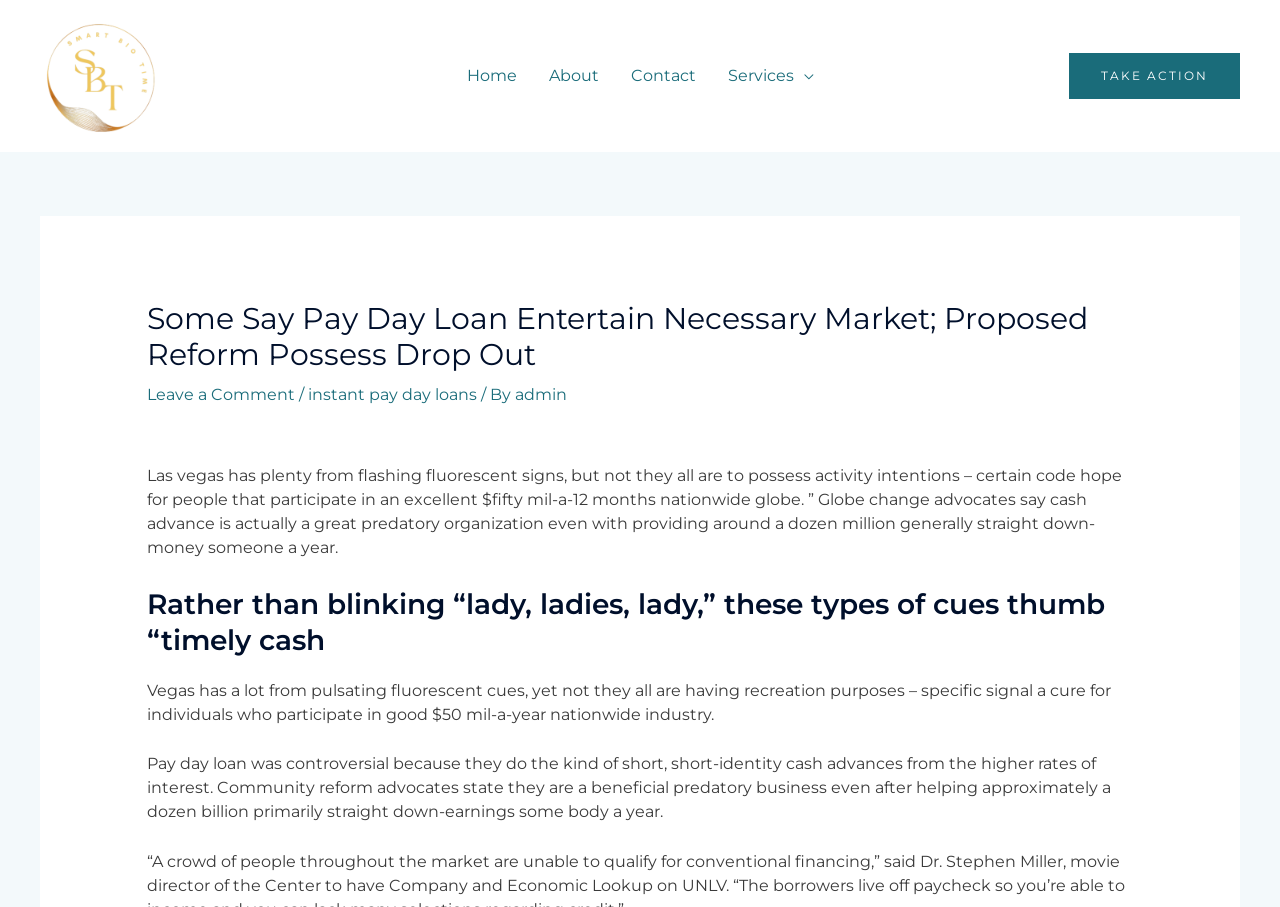Find the coordinates for the bounding box of the element with this description: "instant pay day loans".

[0.24, 0.425, 0.372, 0.446]